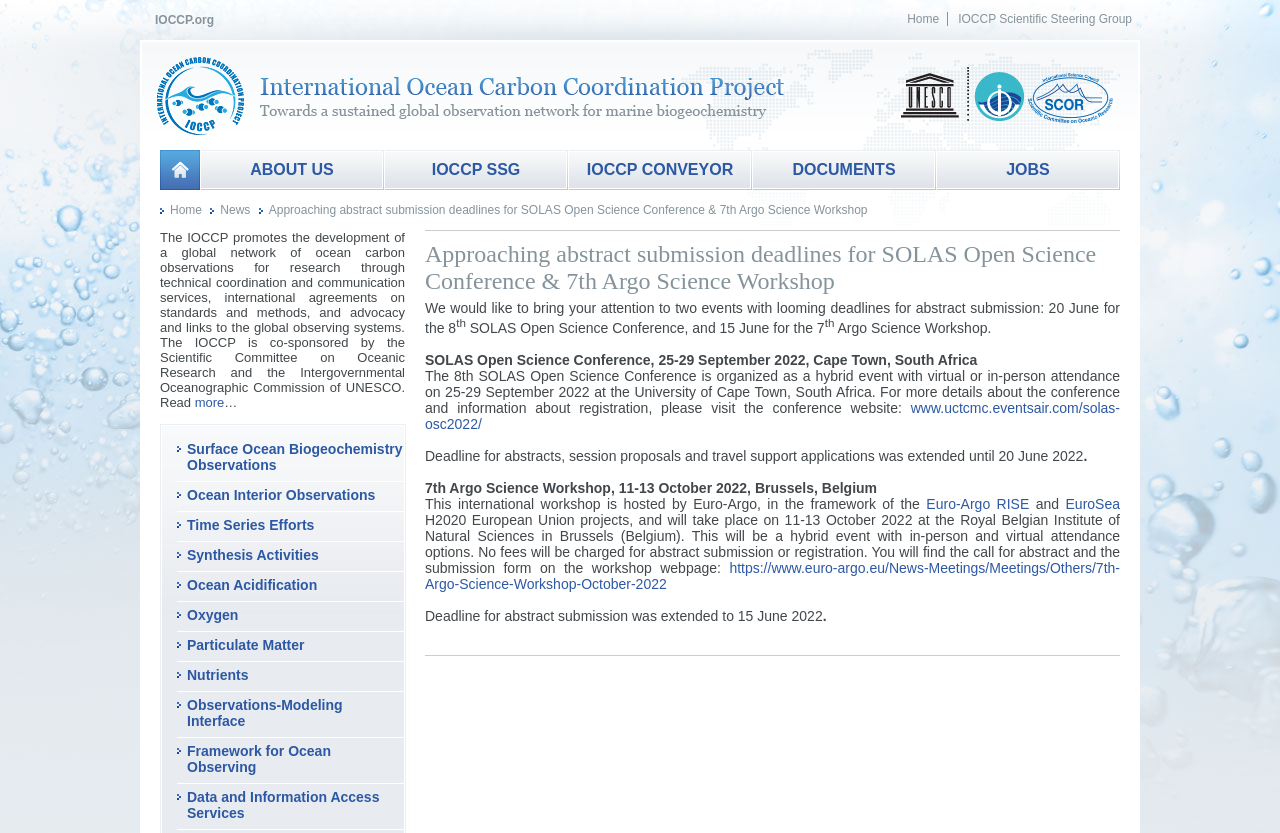Provide the bounding box coordinates of the HTML element this sentence describes: "Journal of Cardiothoracic Surgery". The bounding box coordinates consist of four float numbers between 0 and 1, i.e., [left, top, right, bottom].

None